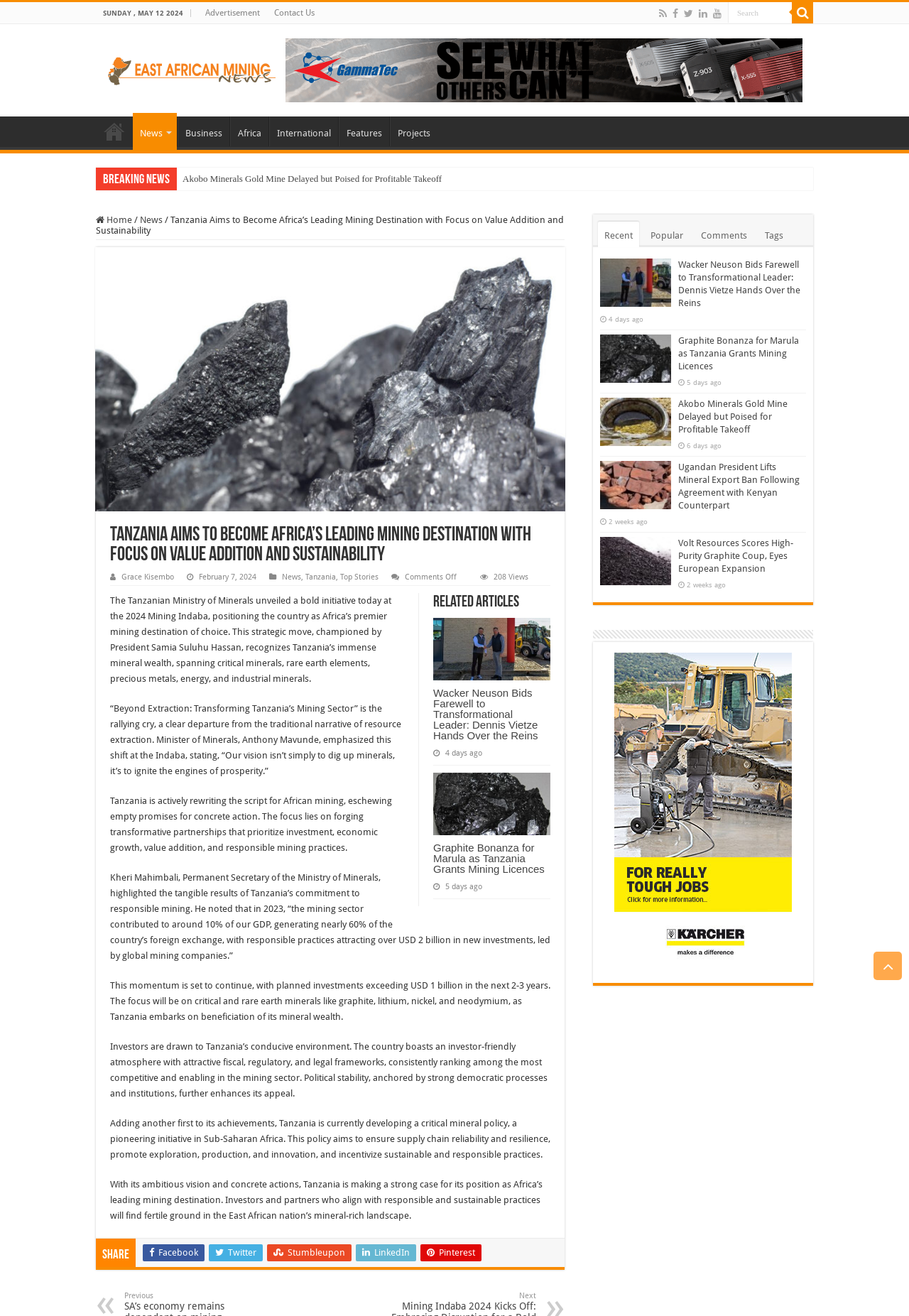Please determine the bounding box coordinates of the element's region to click in order to carry out the following instruction: "Search for something". The coordinates should be four float numbers between 0 and 1, i.e., [left, top, right, bottom].

[0.801, 0.002, 0.871, 0.017]